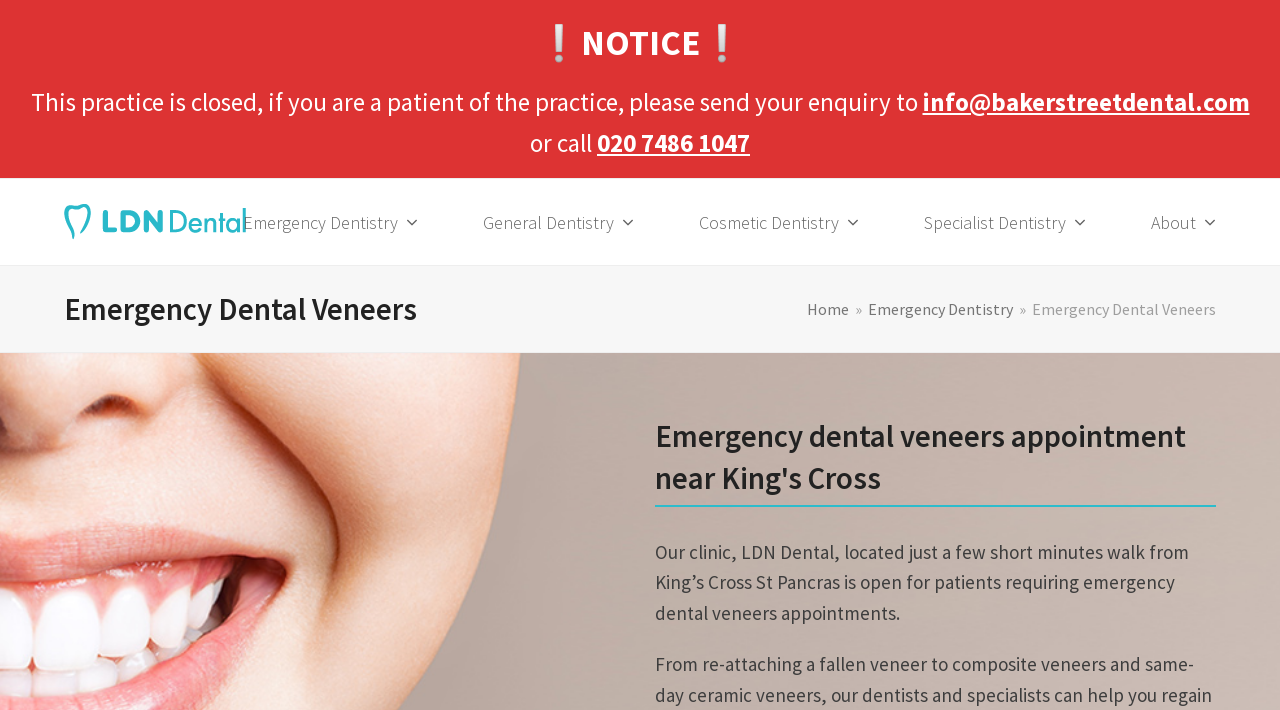Provide the bounding box coordinates of the HTML element this sentence describes: "Home".

[0.63, 0.421, 0.663, 0.449]